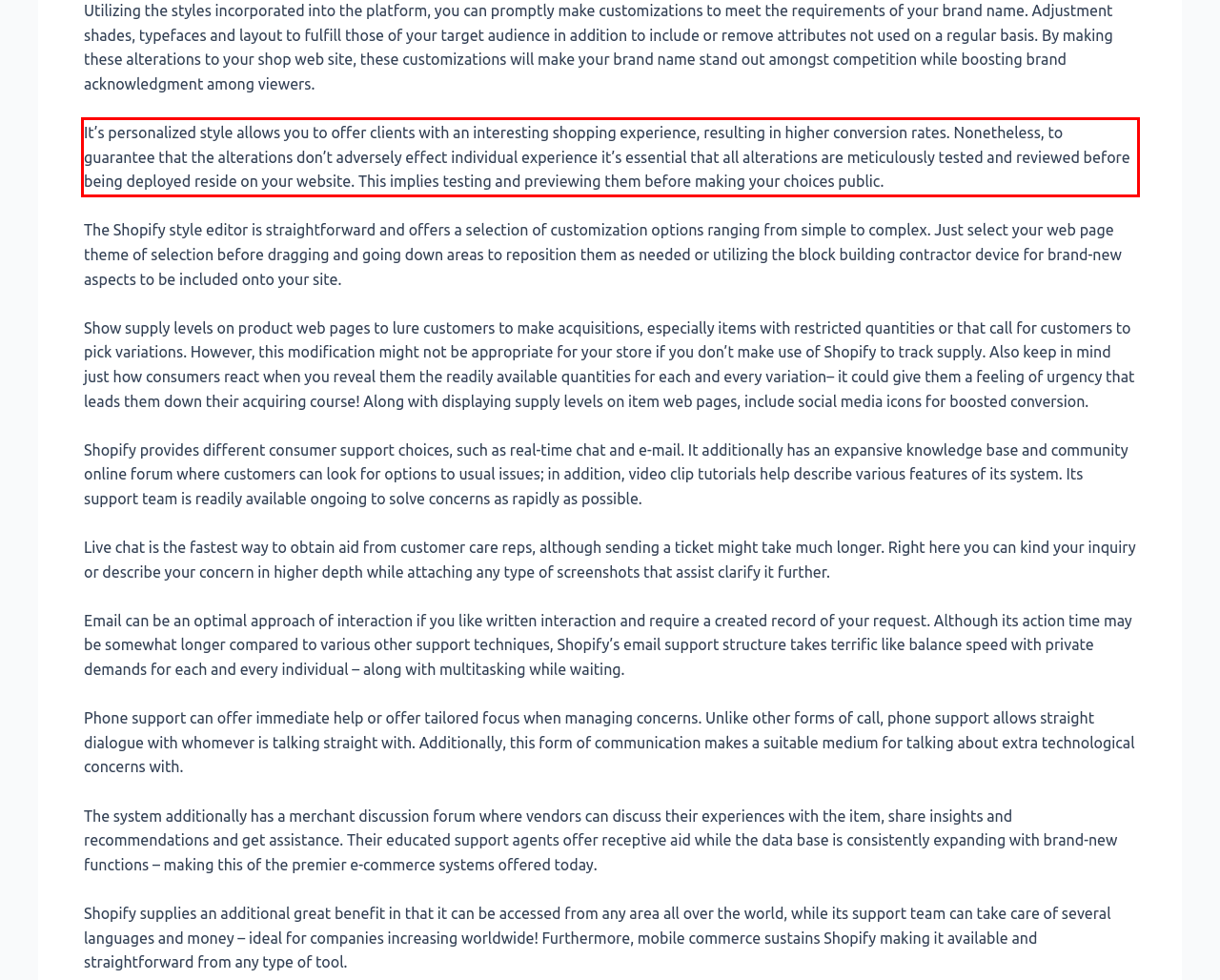There is a screenshot of a webpage with a red bounding box around a UI element. Please use OCR to extract the text within the red bounding box.

It’s personalized style allows you to offer clients with an interesting shopping experience, resulting in higher conversion rates. Nonetheless, to guarantee that the alterations don’t adversely effect individual experience it’s essential that all alterations are meticulously tested and reviewed before being deployed reside on your website. This implies testing and previewing them before making your choices public.